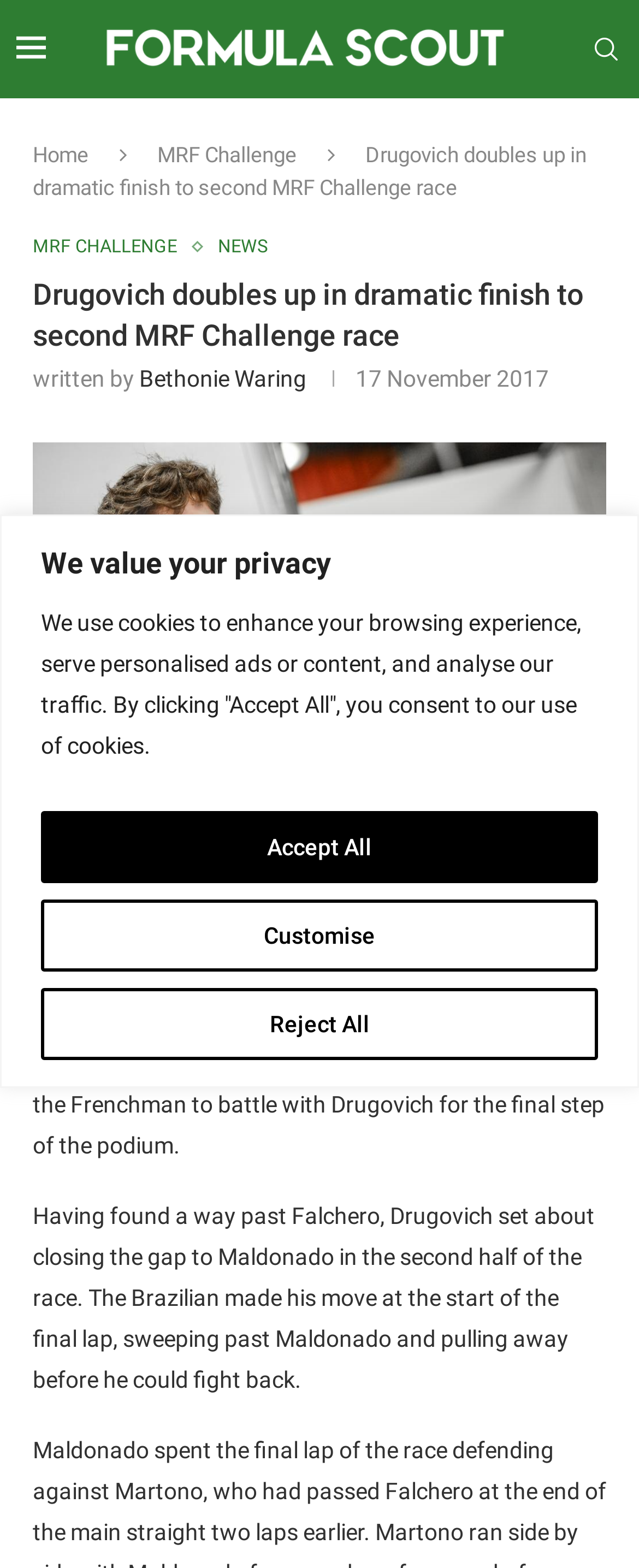Determine the coordinates of the bounding box that should be clicked to complete the instruction: "Call (+961) 01 272 361". The coordinates should be represented by four float numbers between 0 and 1: [left, top, right, bottom].

None